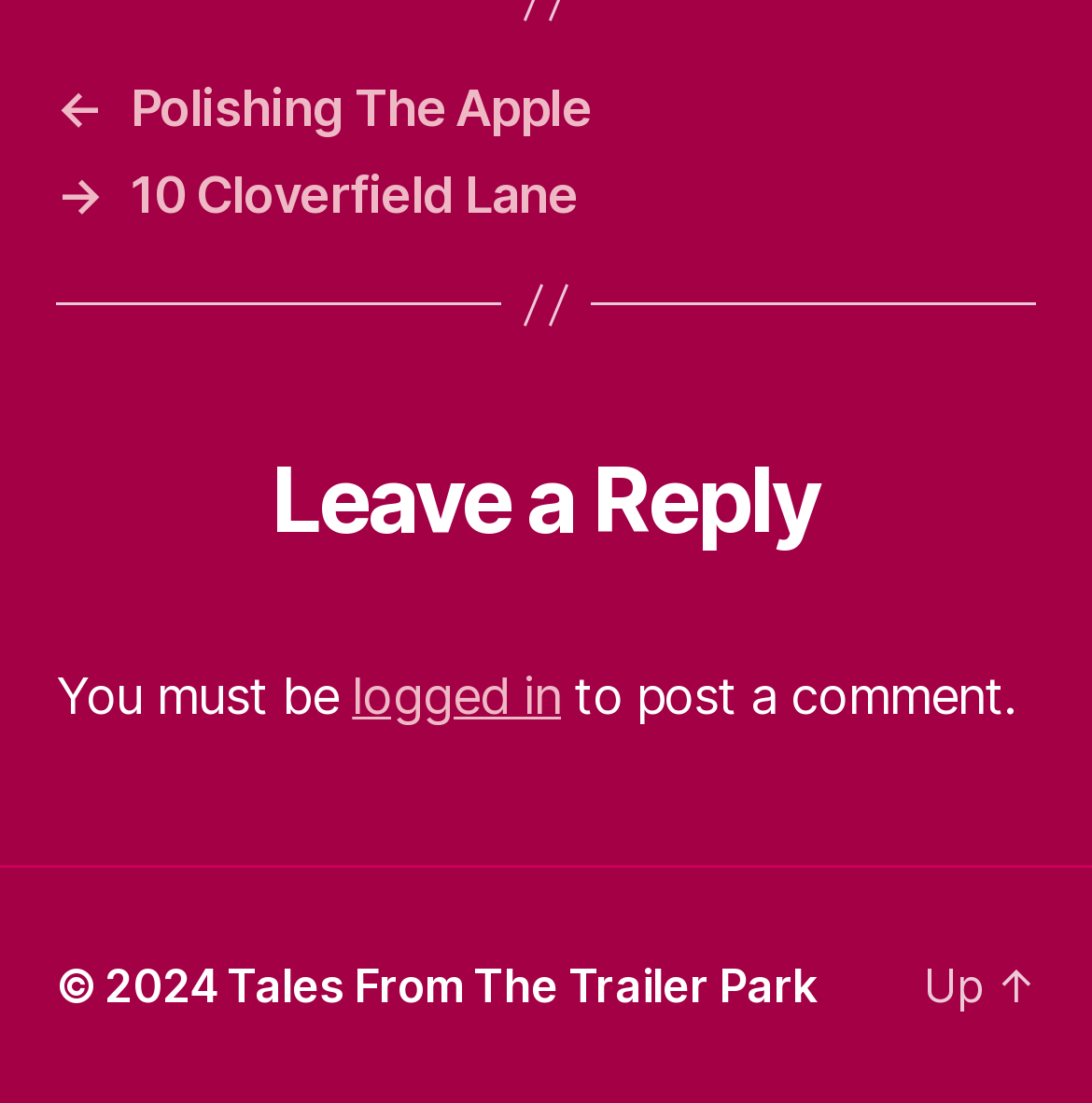Please give a concise answer to this question using a single word or phrase: 
What is the first link on the webpage?

Polishing The Apple